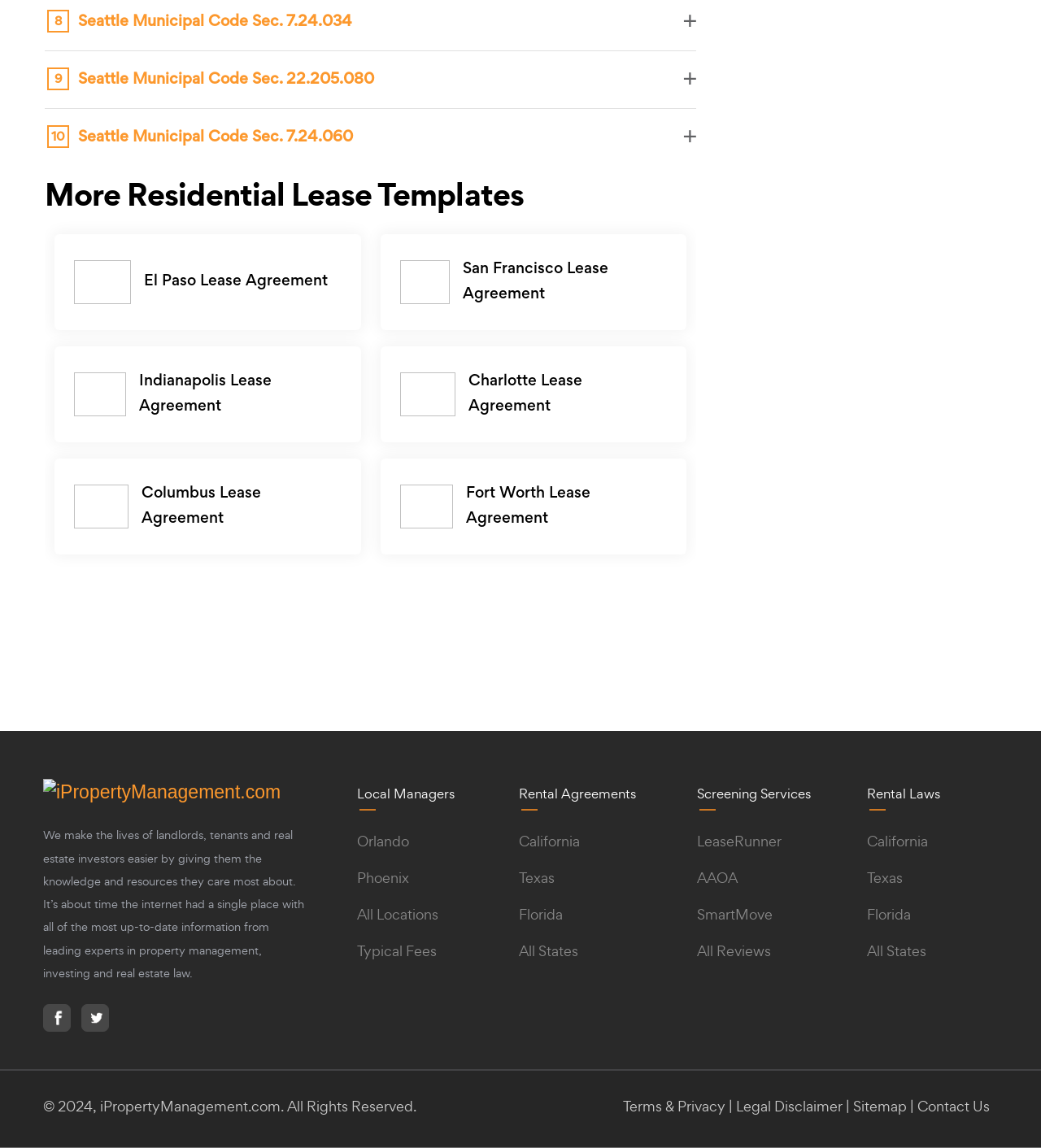What is the copyright year mentioned at the bottom of the webpage? Examine the screenshot and reply using just one word or a brief phrase.

2024